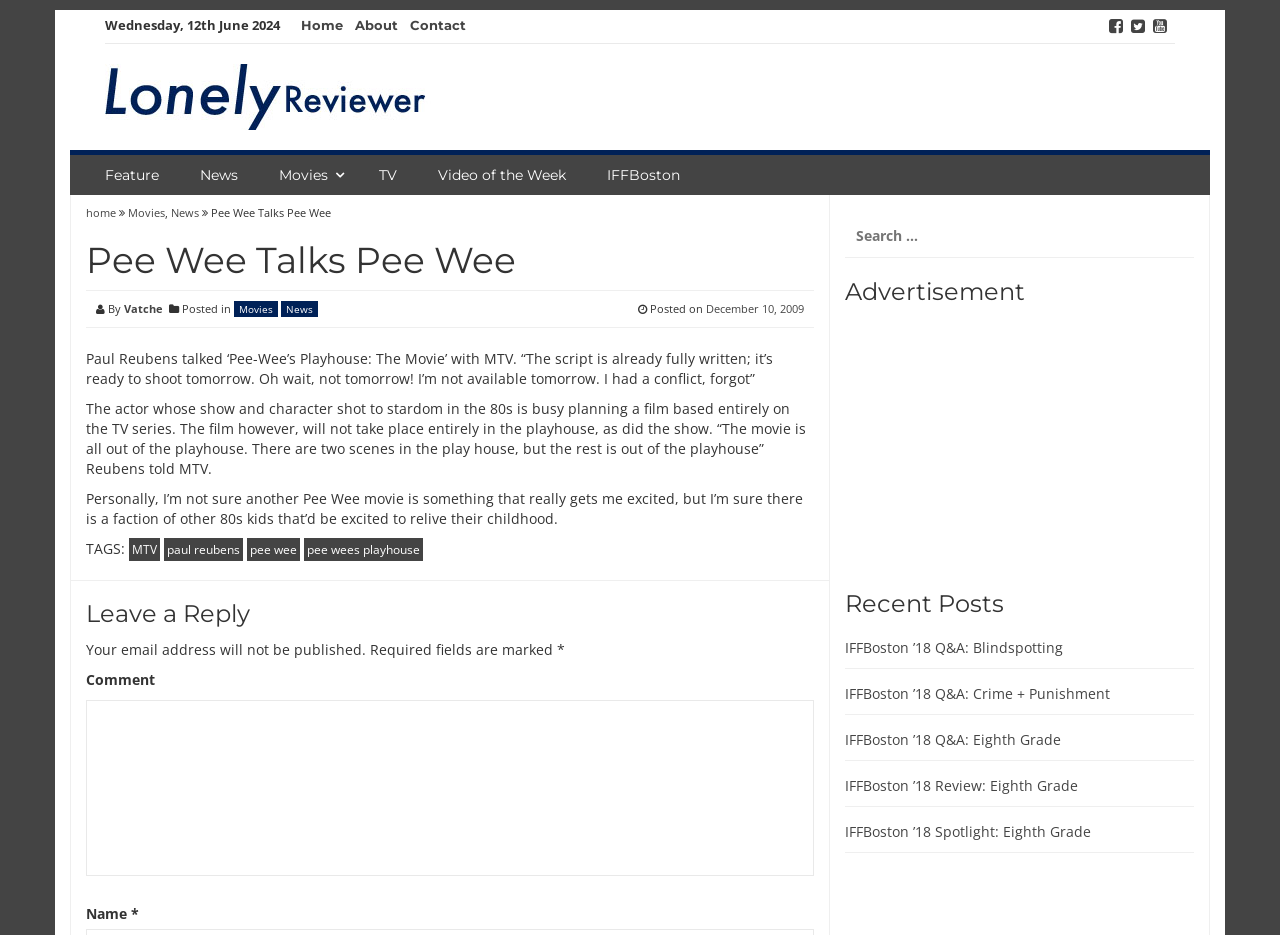What is the name of the actor mentioned in the article?
Please give a detailed and elaborate answer to the question.

I found the name of the actor by reading the text 'Paul Reubens talked ‘Pee-Wee’s Playhouse: The Movie’ with MTV' in the article section.